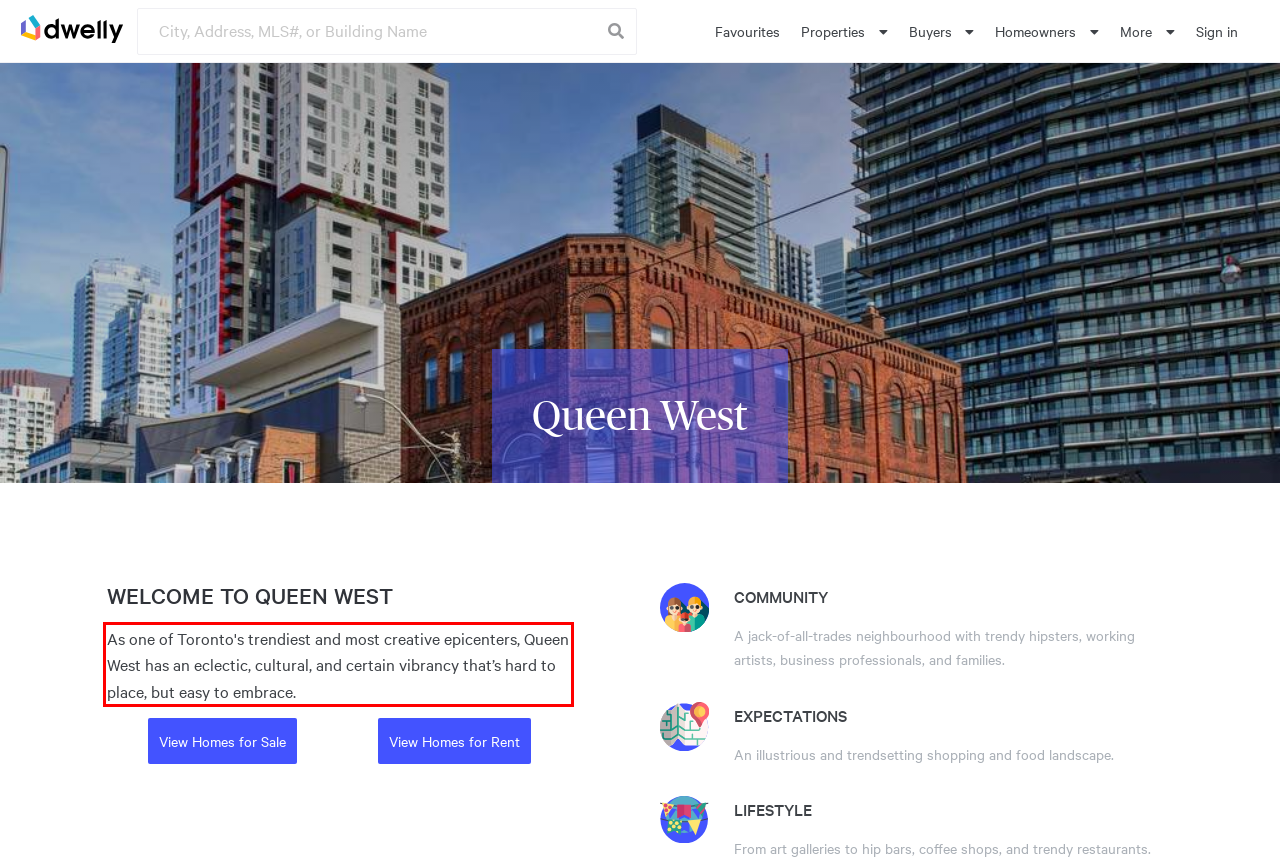You have a screenshot of a webpage where a UI element is enclosed in a red rectangle. Perform OCR to capture the text inside this red rectangle.

As one of Toronto's trendiest and most creative epicenters, Queen West has an eclectic, cultural, and certain vibrancy that’s hard to place, but easy to embrace.